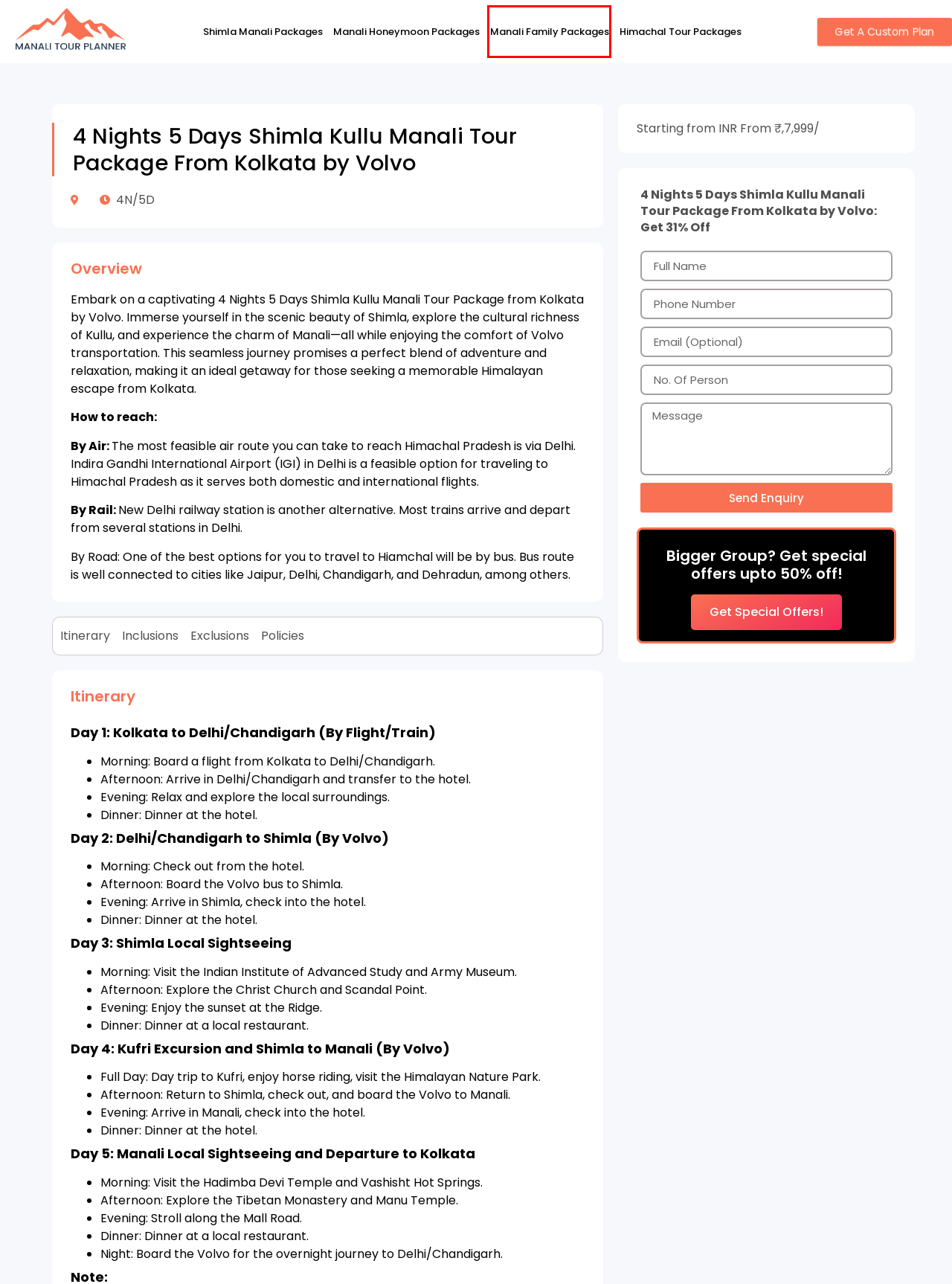Given a screenshot of a webpage with a red bounding box around a UI element, please identify the most appropriate webpage description that matches the new webpage after you click on the element. Here are the candidates:
A. Manali Packages Under 20,000 - Manali Tour Planner
B. 5 Nights and 6 Days Manali Packages - Manali Tour Planner
C. Shimla Kullu Manali Tour Packages - Manali Tour Planner
D. Manali Honeymoon Packages For Couple - Up To 55% Off
E. Manali Packages by AC Volvo Bus - Manali Tour Planner
F. Shimla Manali Packages by Train - Up To 50% OFF
G. Himachal Tour Packages - Manali Tour Planner
H. Kullu Manali Tour Packages For Family @INR 3999

H